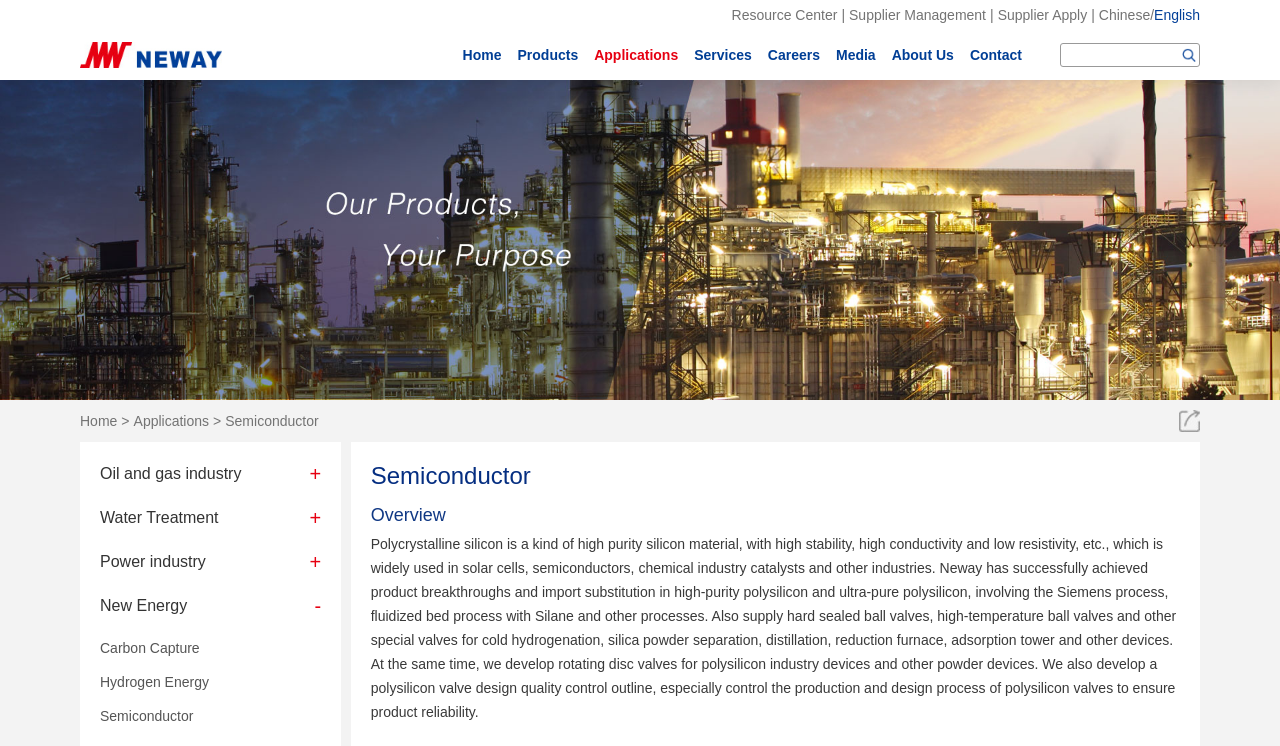Using the provided element description "Services", determine the bounding box coordinates of the UI element.

[0.539, 0.04, 0.59, 0.107]